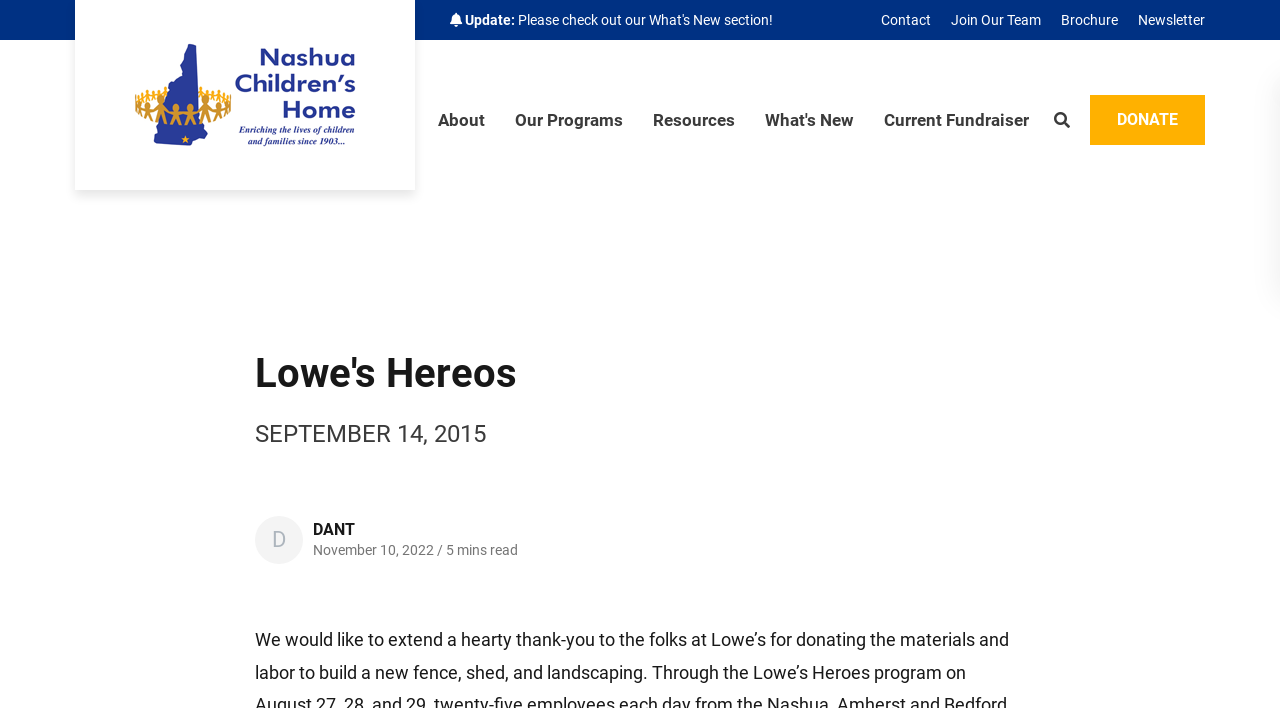What is the estimated reading time of the article?
Based on the image, give a one-word or short phrase answer.

5 mins